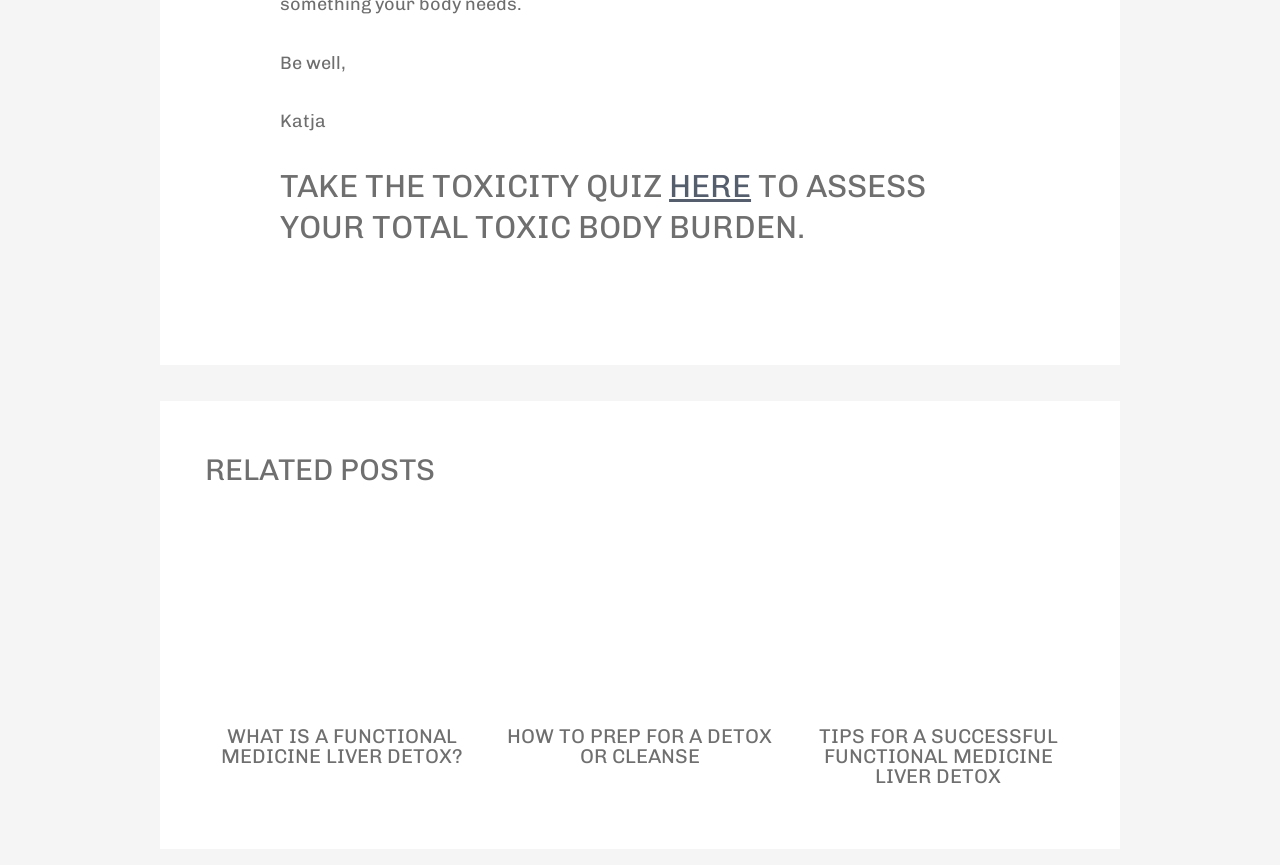Reply to the question with a single word or phrase:
What is the theme of the images in the related posts?

Health and wellness